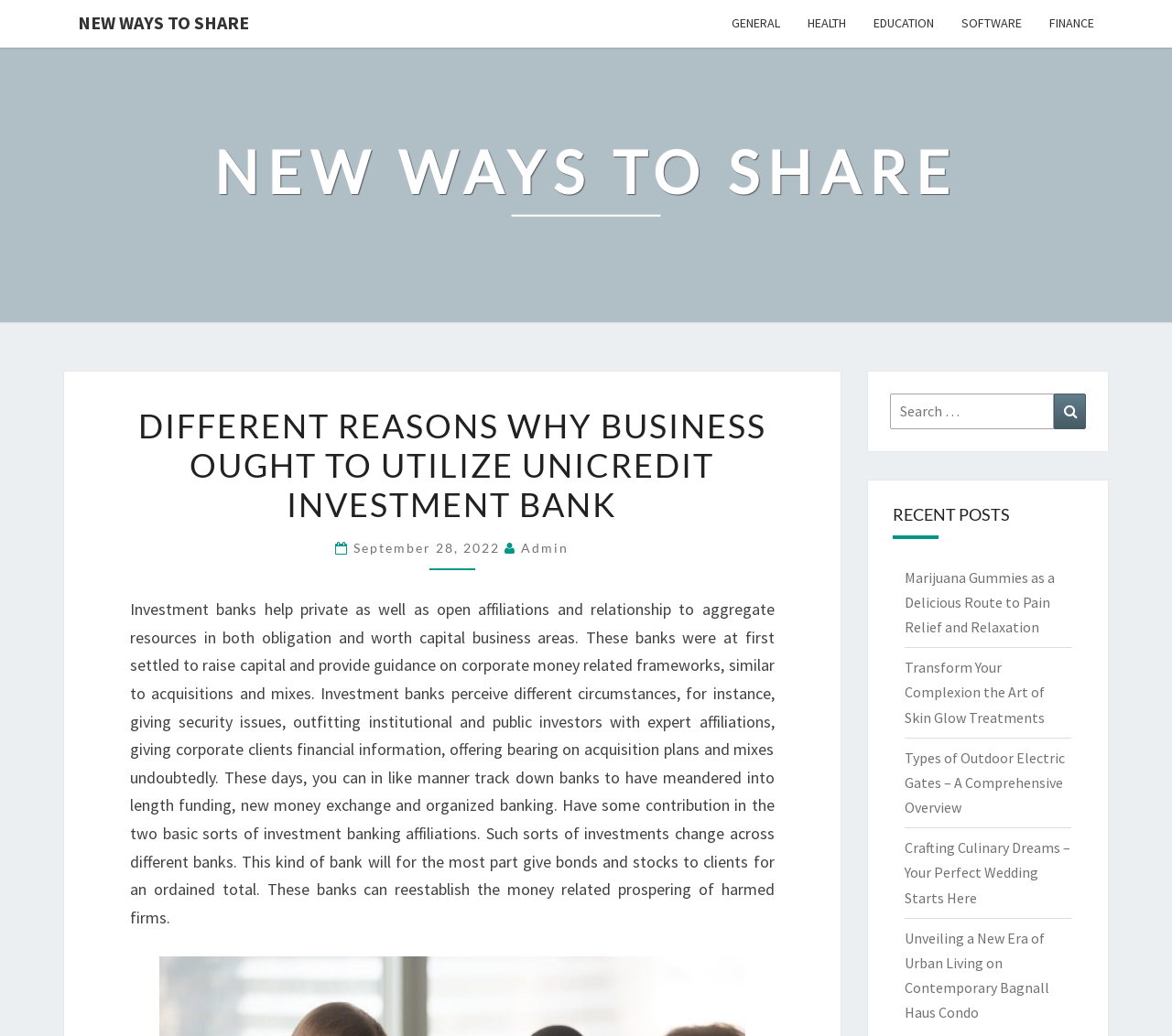Please give a short response to the question using one word or a phrase:
What is the purpose of investment banks?

To raise capital and provide guidance